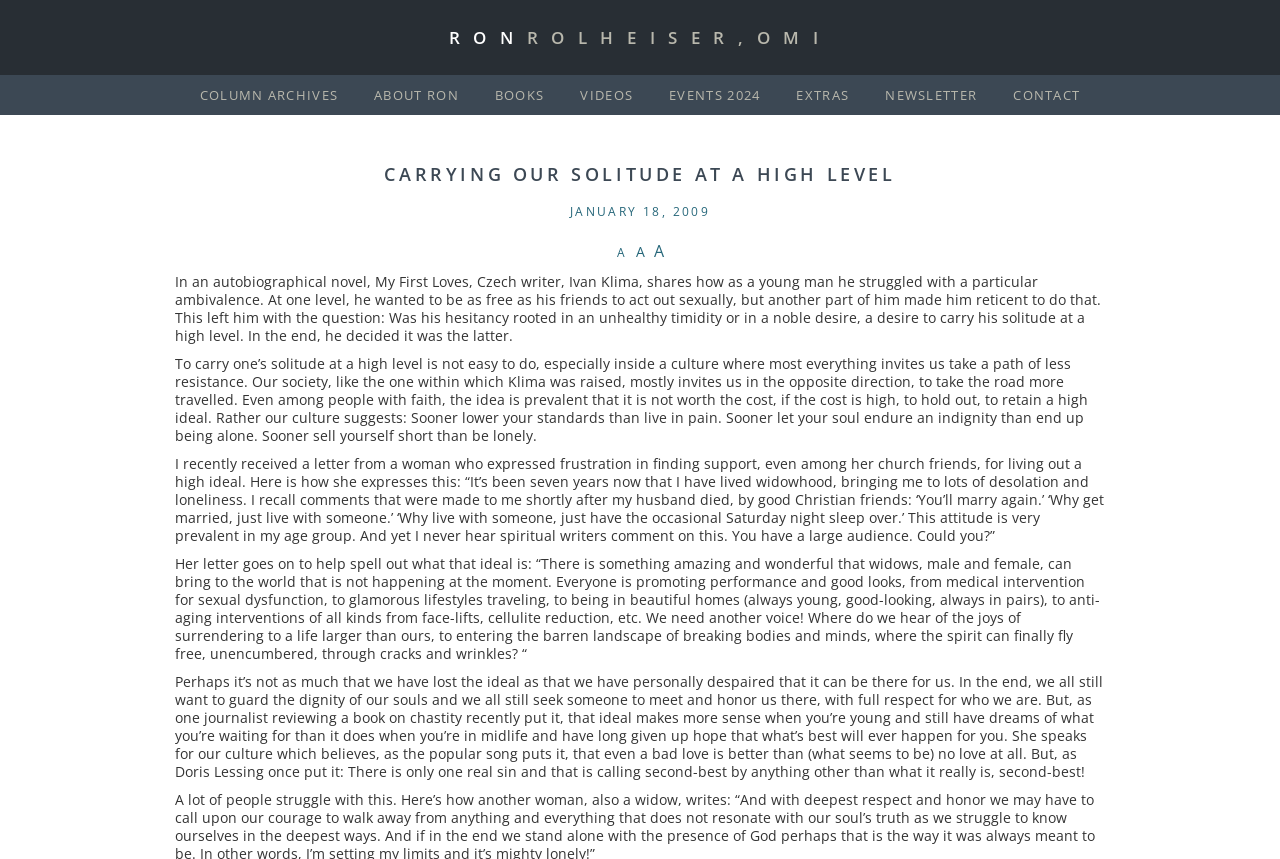Identify and provide the text of the main header on the webpage.

CARRYING OUR SOLITUDE AT A HIGH LEVEL